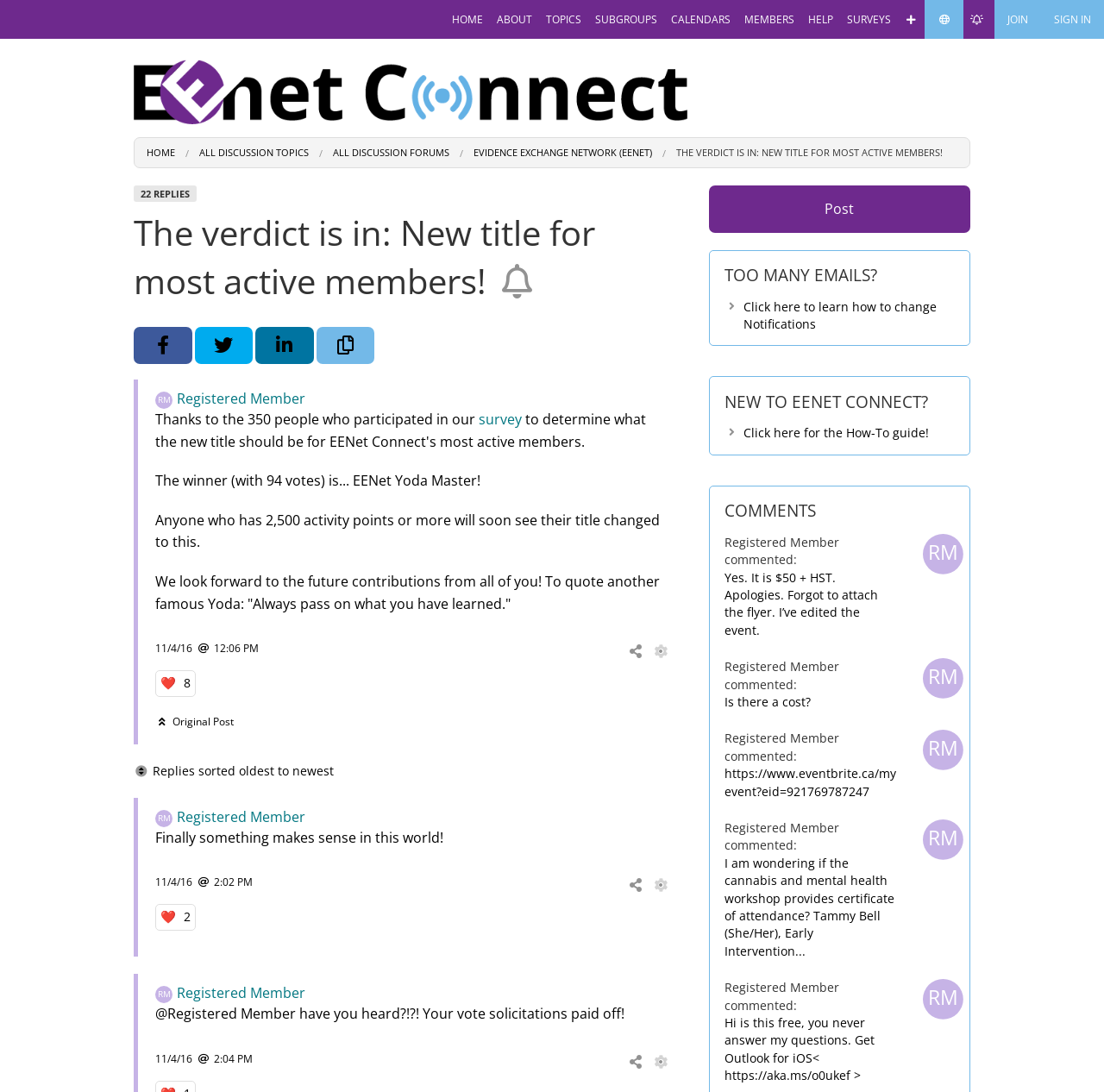Please give a one-word or short phrase response to the following question: 
What is the date of the original post?

11/4/16